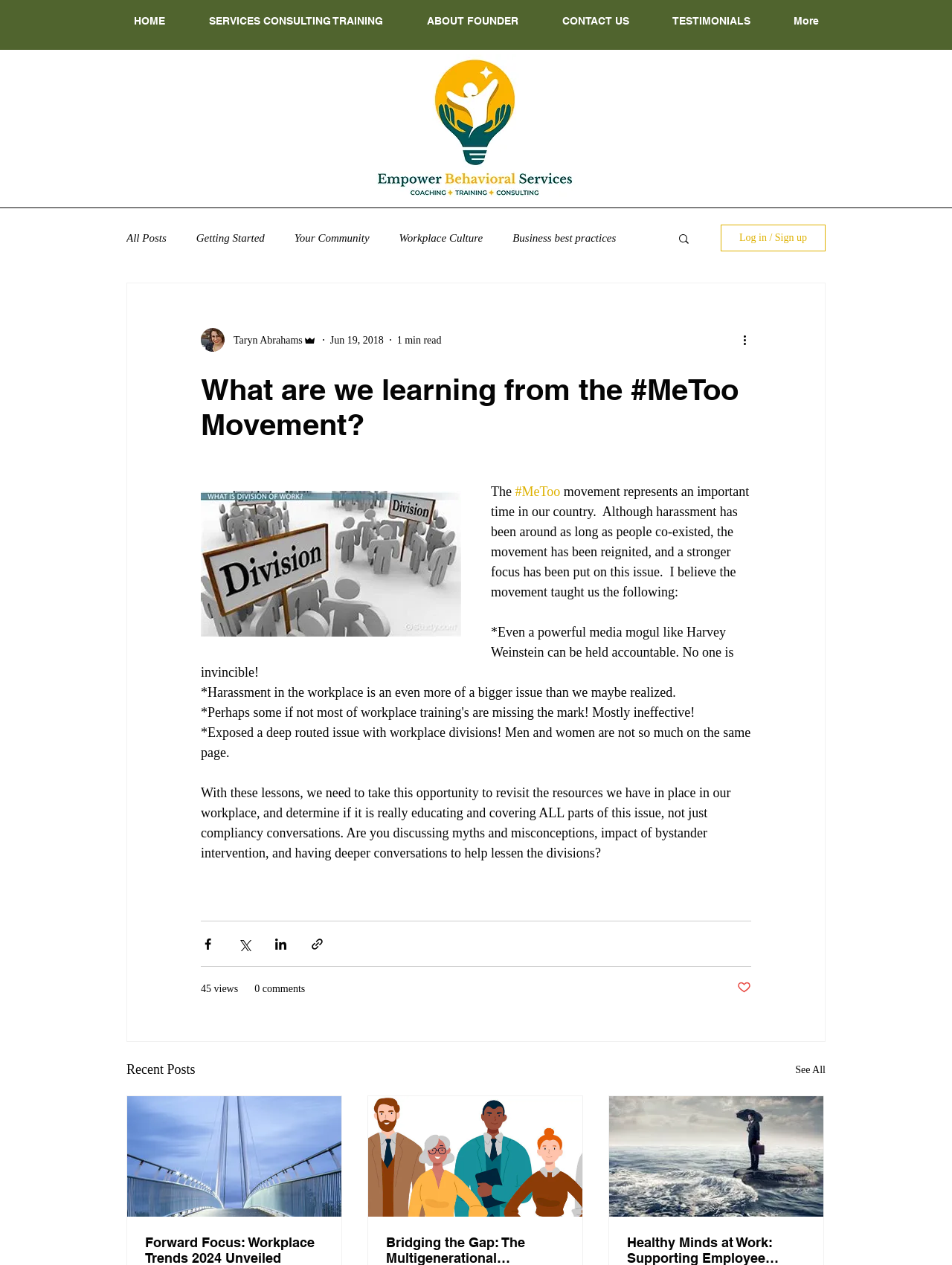Given the element description "SERVICES CONSULTING TRAINING" in the screenshot, predict the bounding box coordinates of that UI element.

[0.196, 0.0, 0.425, 0.033]